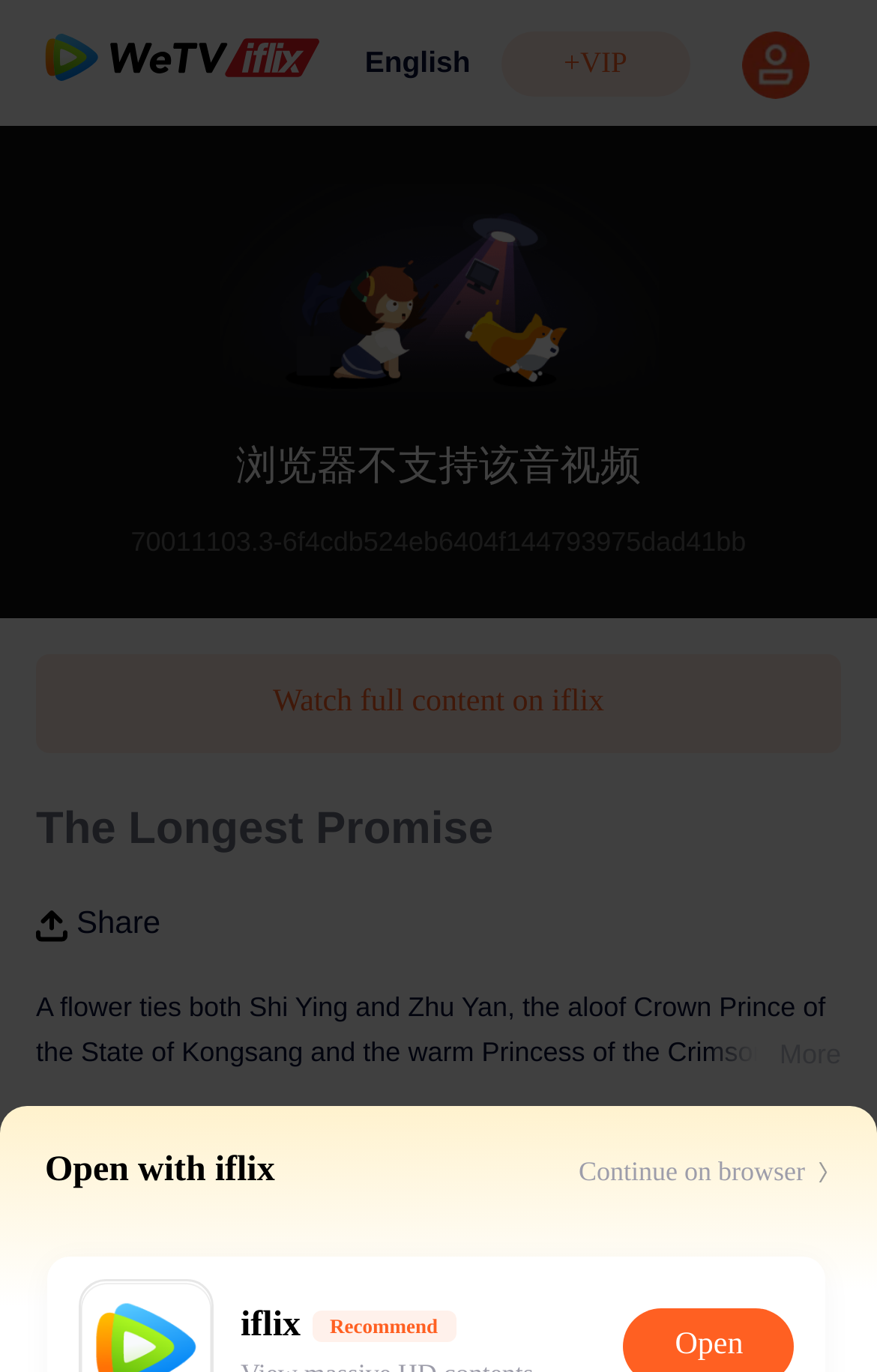What is the name of the video?
Could you please answer the question thoroughly and with as much detail as possible?

I found the answer by looking at the heading element 'The Longest Promise' with bounding box coordinates [0.041, 0.576, 0.959, 0.63]. This heading is likely indicating the name of the video.